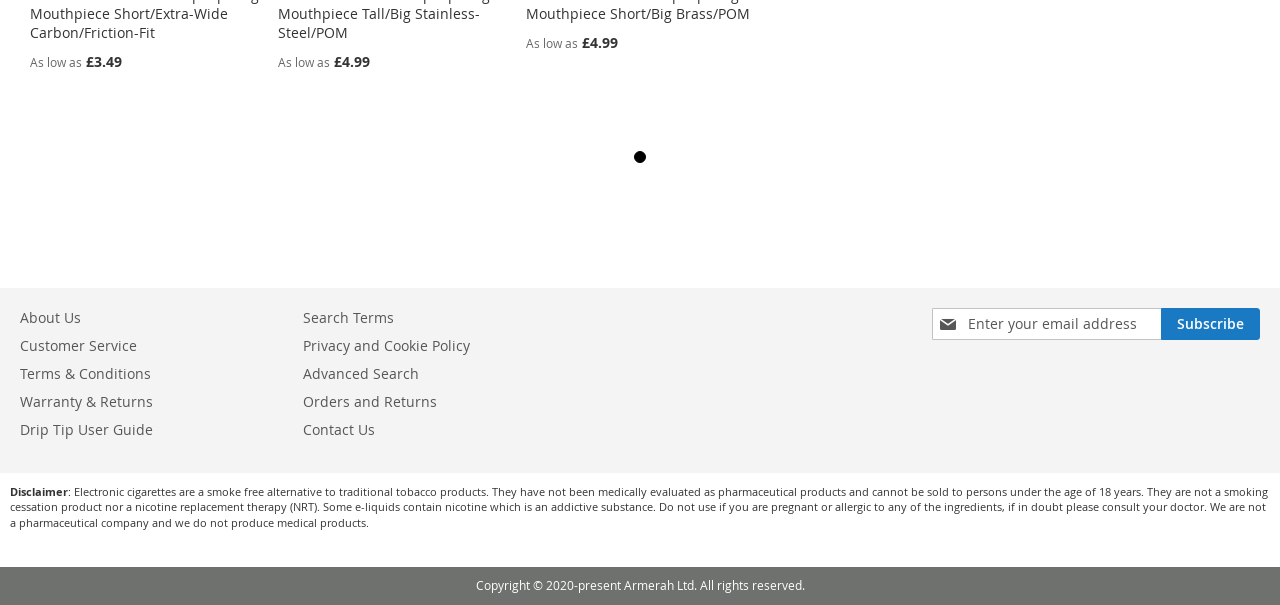Please give the bounding box coordinates of the area that should be clicked to fulfill the following instruction: "Click the SMEC CO.,LTD link". The coordinates should be in the format of four float numbers from 0 to 1, i.e., [left, top, right, bottom].

None